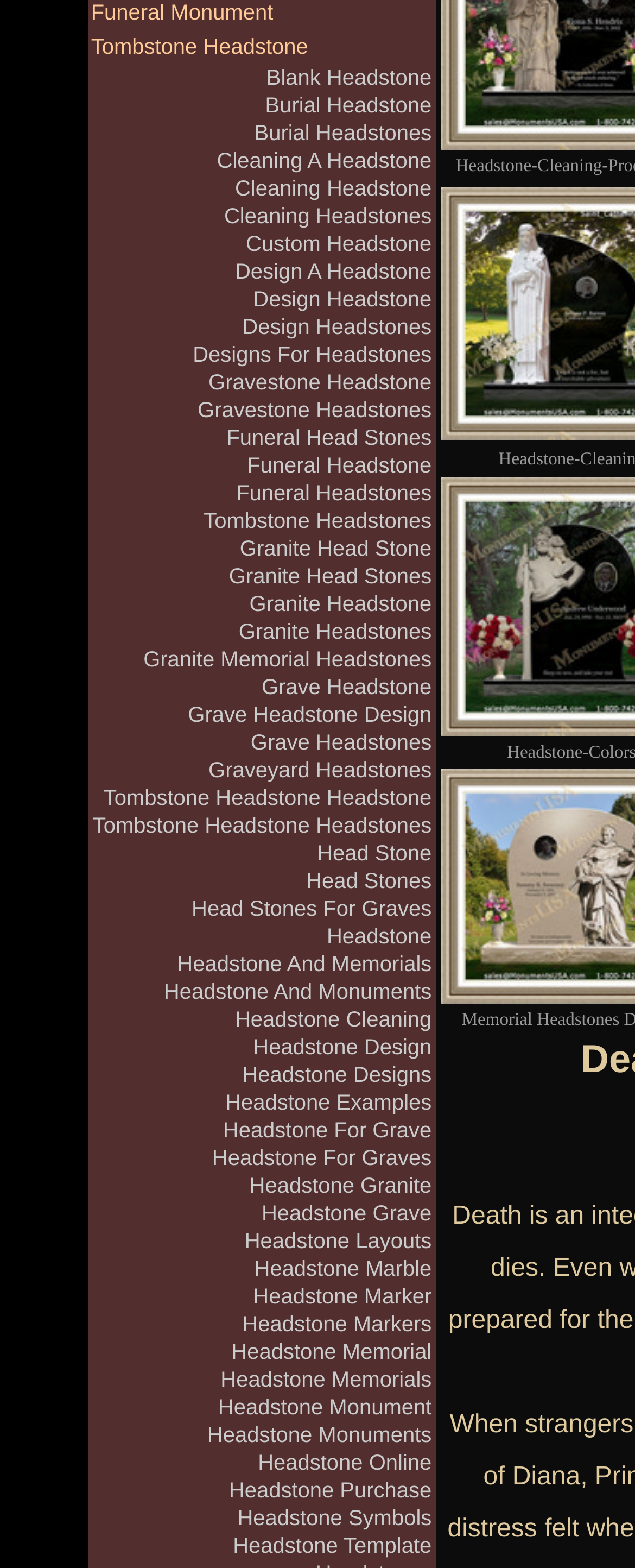Find the bounding box coordinates for the area that must be clicked to perform this action: "Learn about 'Grave Headstones'".

[0.395, 0.466, 0.68, 0.481]